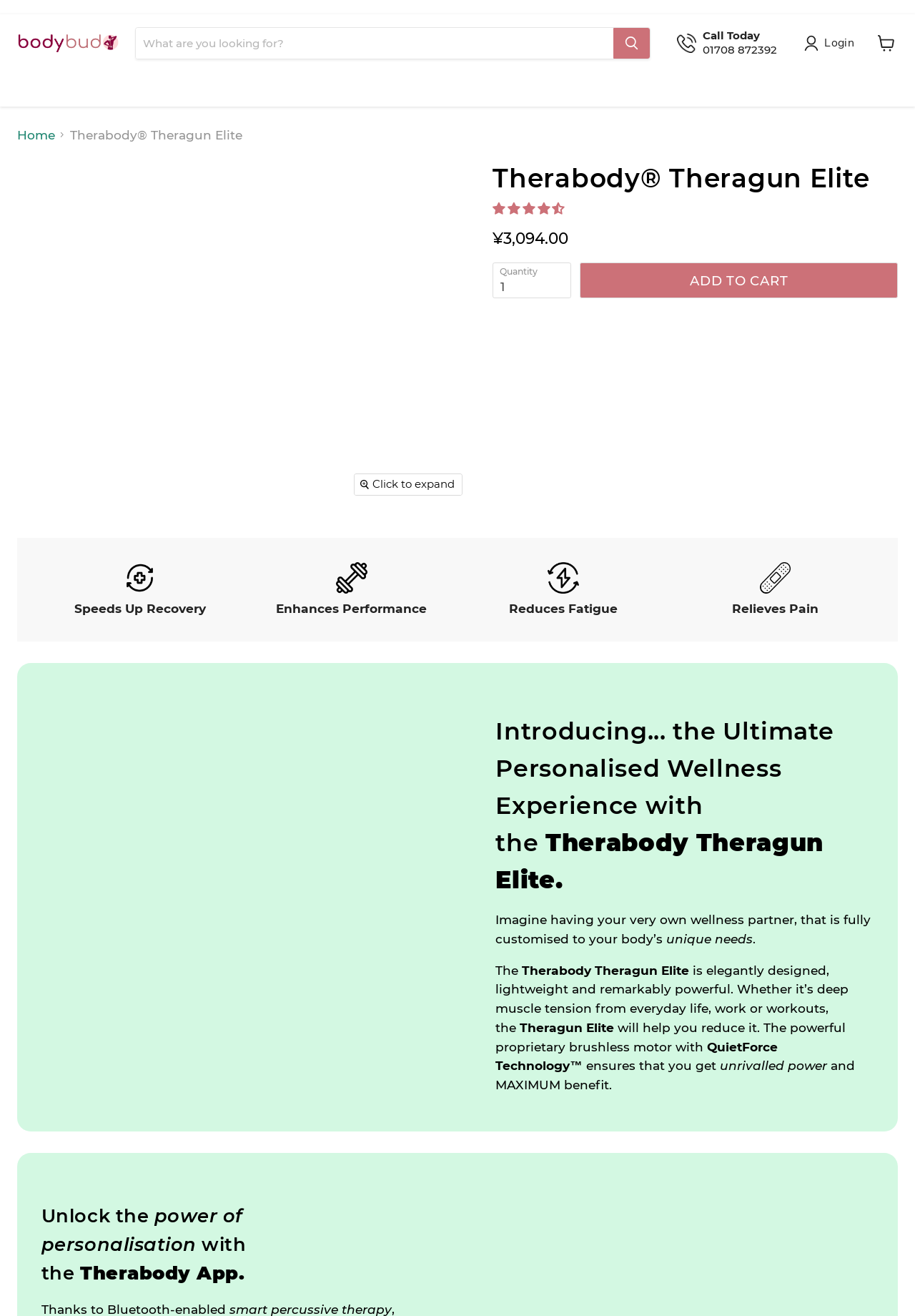Locate the bounding box coordinates of the clickable part needed for the task: "Search for a product".

[0.156, 0.022, 0.705, 0.047]